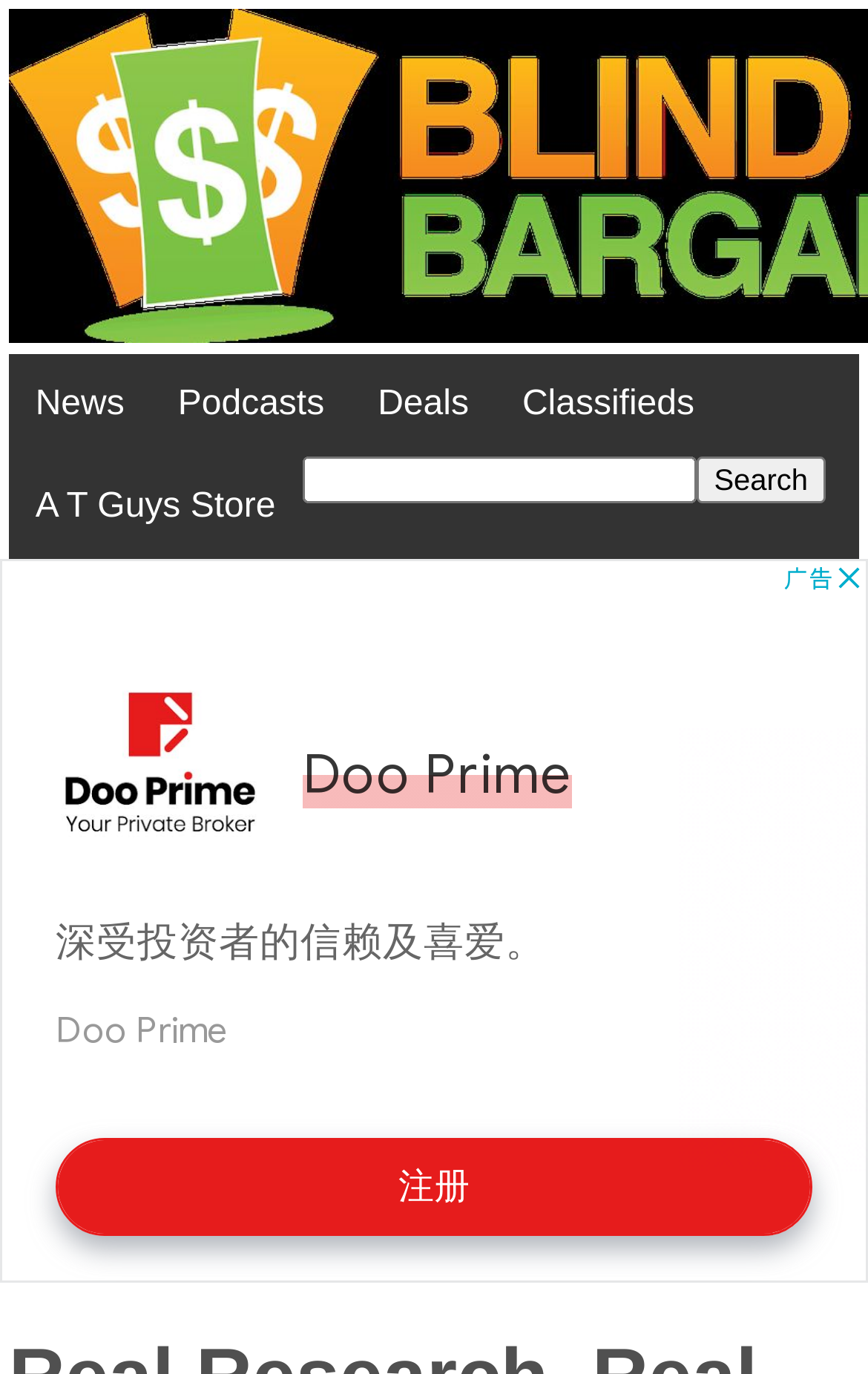What is the purpose of the textbox?
Use the information from the screenshot to give a comprehensive response to the question.

I examined the textbox element and found that it has a label 'Search for', which suggests that the purpose of the textbox is to input search queries.